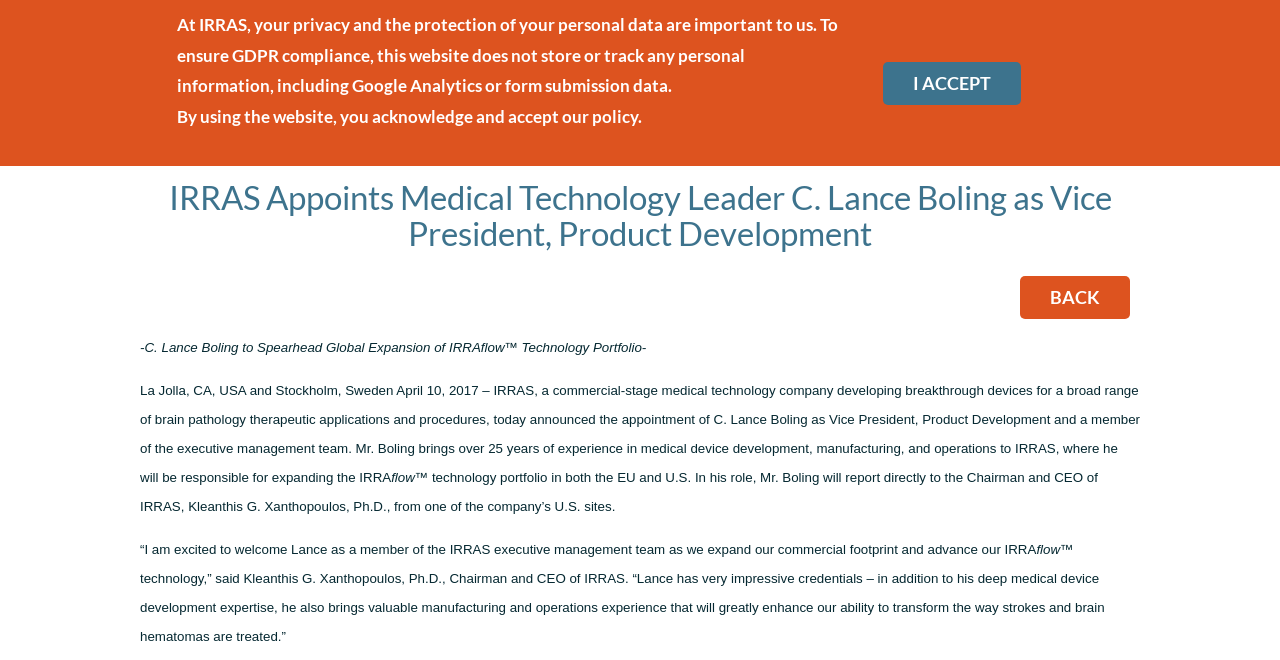Indicate the bounding box coordinates of the element that must be clicked to execute the instruction: "Click MEDIA & EVENTS". The coordinates should be given as four float numbers between 0 and 1, i.e., [left, top, right, bottom].

[0.398, 0.187, 0.526, 0.241]